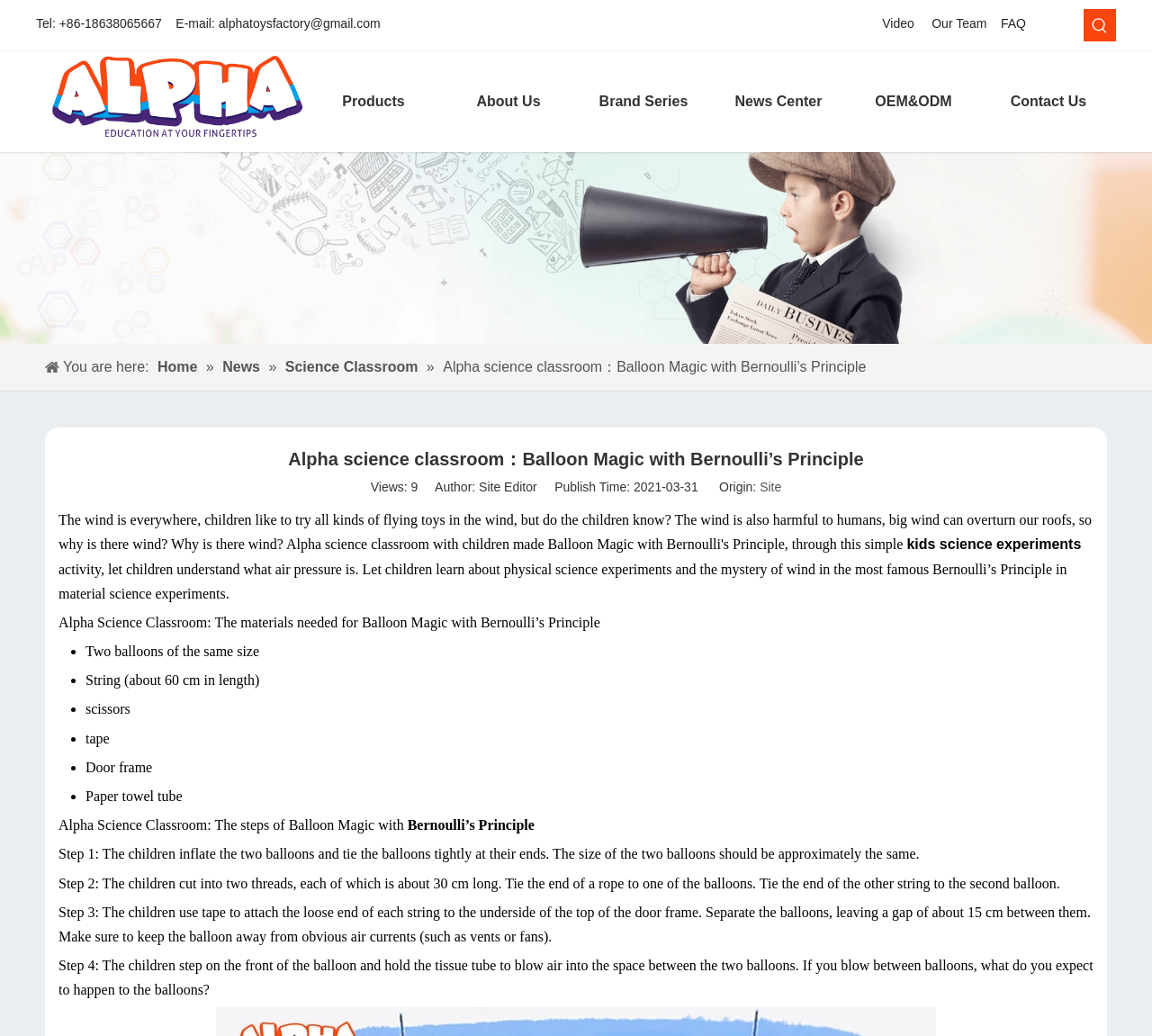What is the phone number of Alpha Manufacturing Ltd?
Look at the image and construct a detailed response to the question.

The phone number can be found at the top of the webpage, in the static text element that says 'Tel: +86-18638065667'.